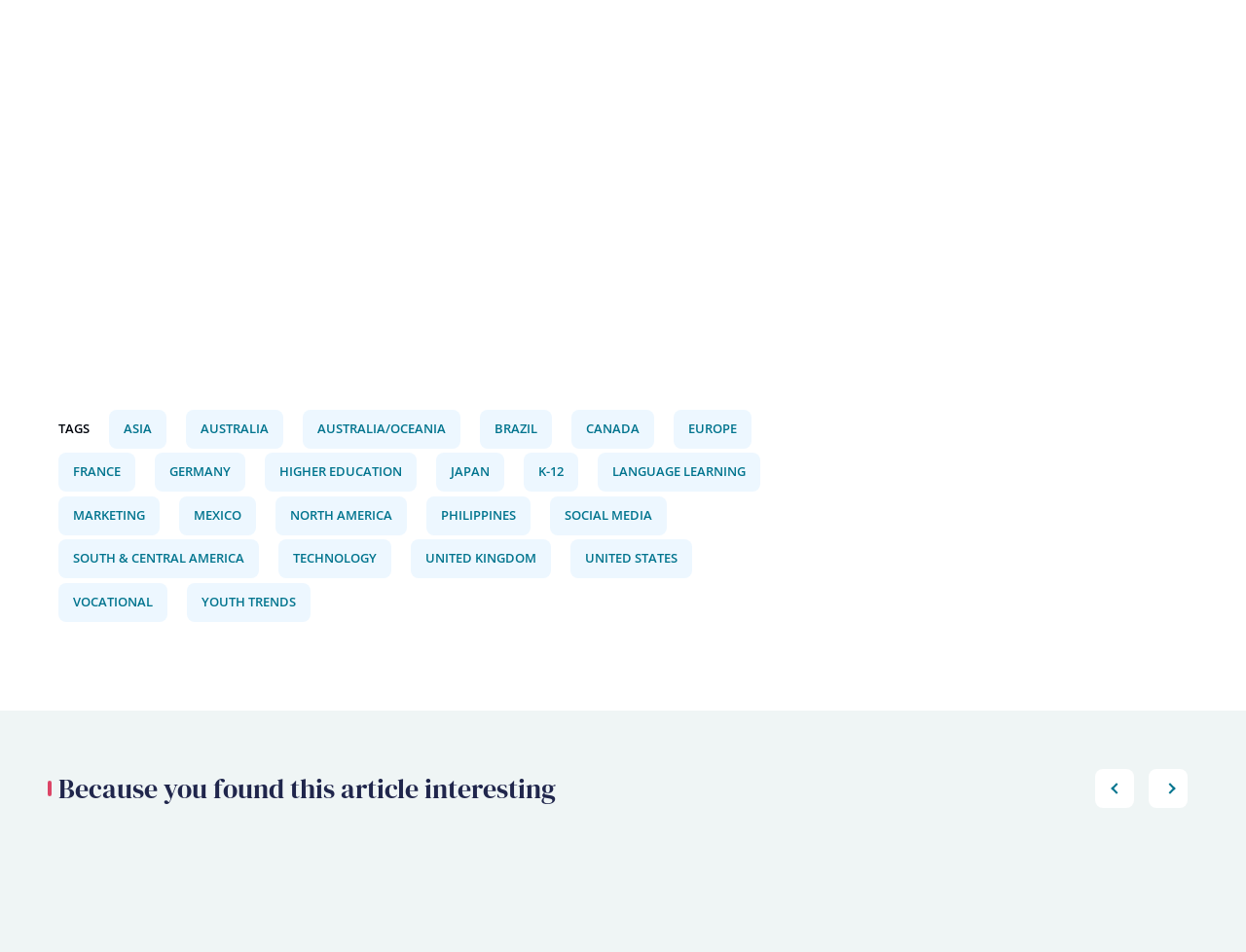Provide the bounding box coordinates of the HTML element described as: "Australia". The bounding box coordinates should be four float numbers between 0 and 1, i.e., [left, top, right, bottom].

[0.149, 0.43, 0.227, 0.471]